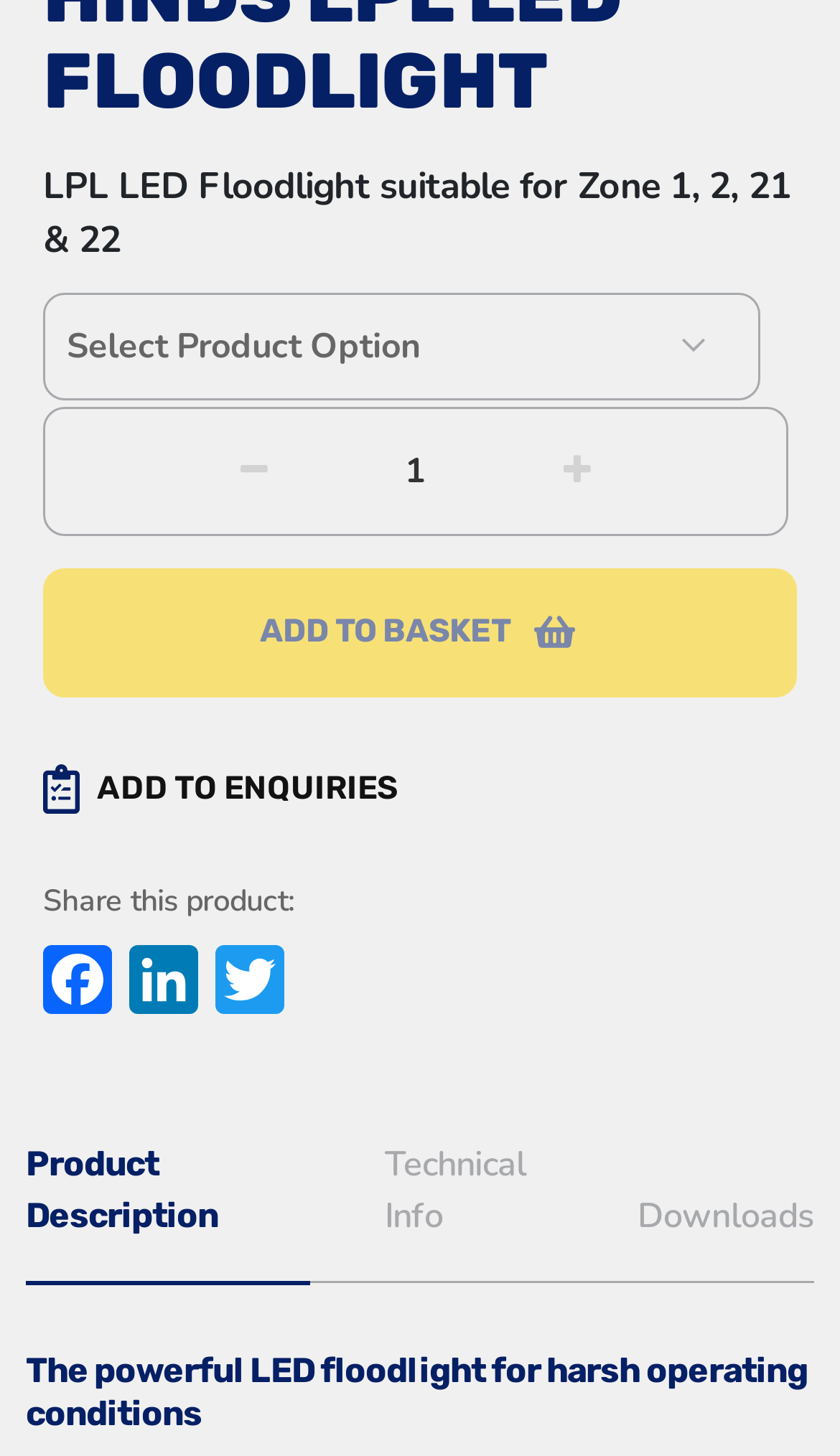Please answer the following query using a single word or phrase: 
What are the two actions that can be performed on this product?

ADD TO BASKET and ADD TO ENQUIRIES